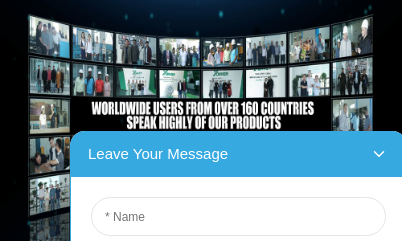What is the purpose of the messaging interface?
From the details in the image, answer the question comprehensively.

The modern messaging interface in the foreground prompts visitors to 'Leave Your Message', inviting interaction and engagement from viewers, which creates a compelling narrative about the brand’s global presence and customer satisfaction.